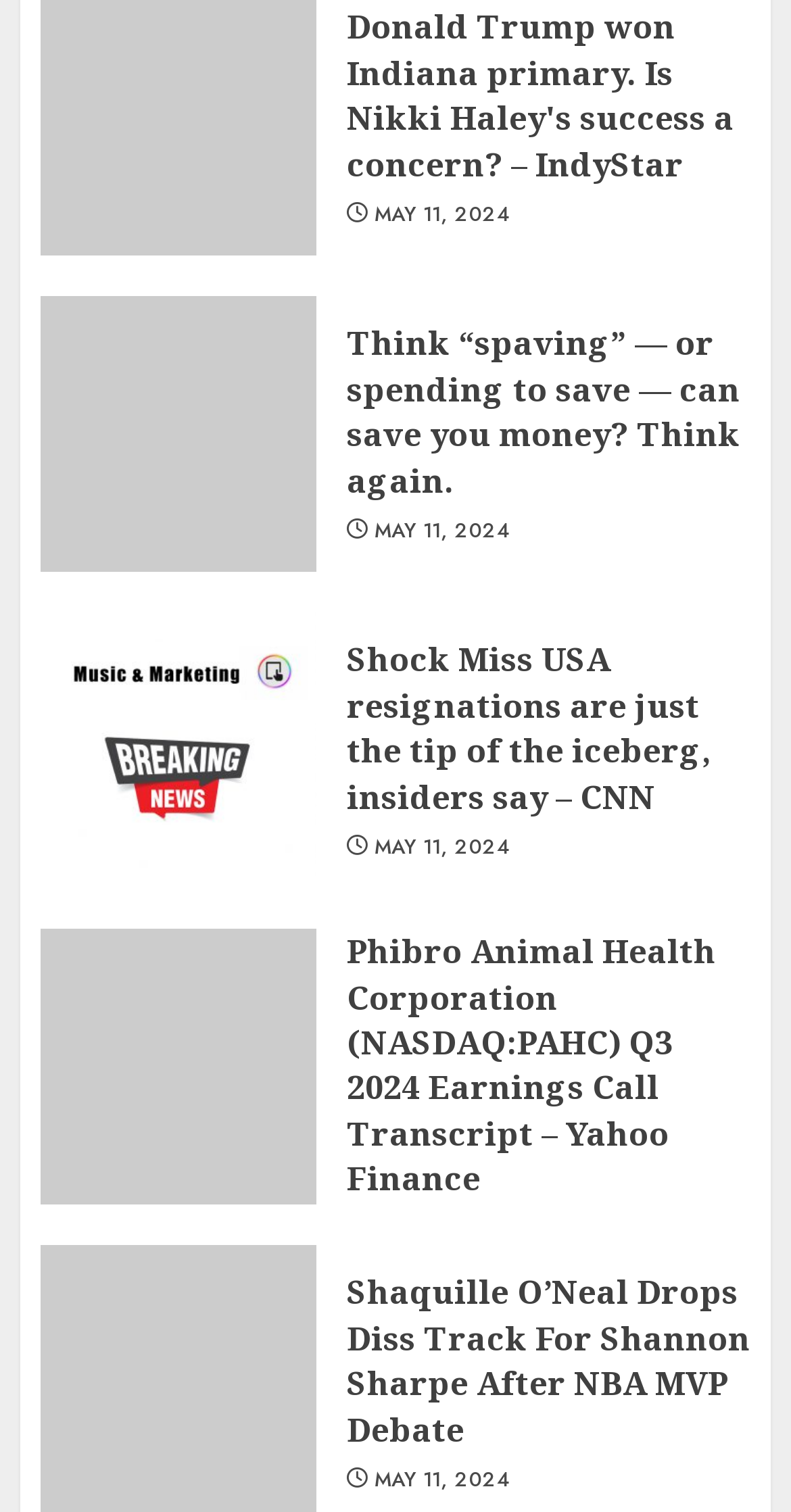Please identify the bounding box coordinates of the clickable area that will fulfill the following instruction: "Listen to Shaquille O'Neal's diss track for Shannon Sharpe". The coordinates should be in the format of four float numbers between 0 and 1, i.e., [left, top, right, bottom].

[0.438, 0.84, 0.949, 0.96]